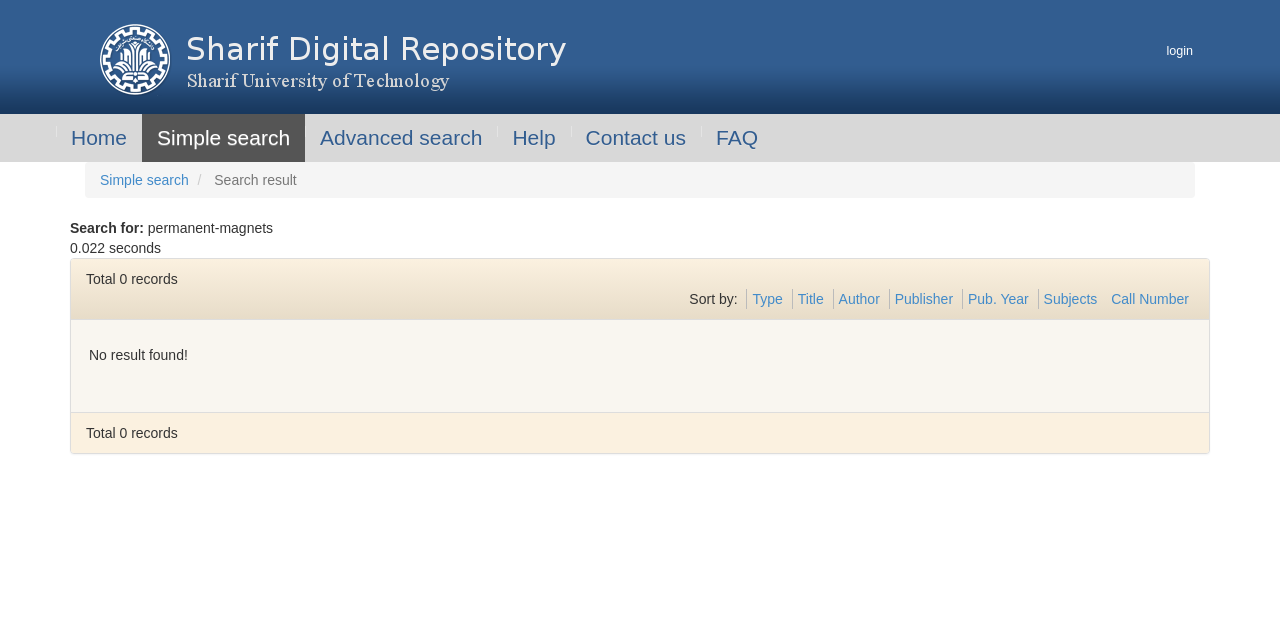Articulate a detailed summary of the webpage's content and design.

The webpage is a search result page from the Sharif Digital Repository of Sharif University of Technology. At the top left, there is an image of the repository's logo. On the top right, there is a link to log in. Below the logo, there are several links to navigate to different pages, including Home, Simple search, Advanced search, Help, Contact us, and FAQ.

The main content of the page is a search result section, which displays the search query "permanent-magnets" and the search time "0.022 seconds". Below this, there is a message indicating that no results were found, with a total of 0 records. 

On the right side of the page, there is a section to sort the search results by different criteria, including Type, Title, Author, Publisher, Publication Year, Subjects, and Call Number. Each of these options is a clickable link.